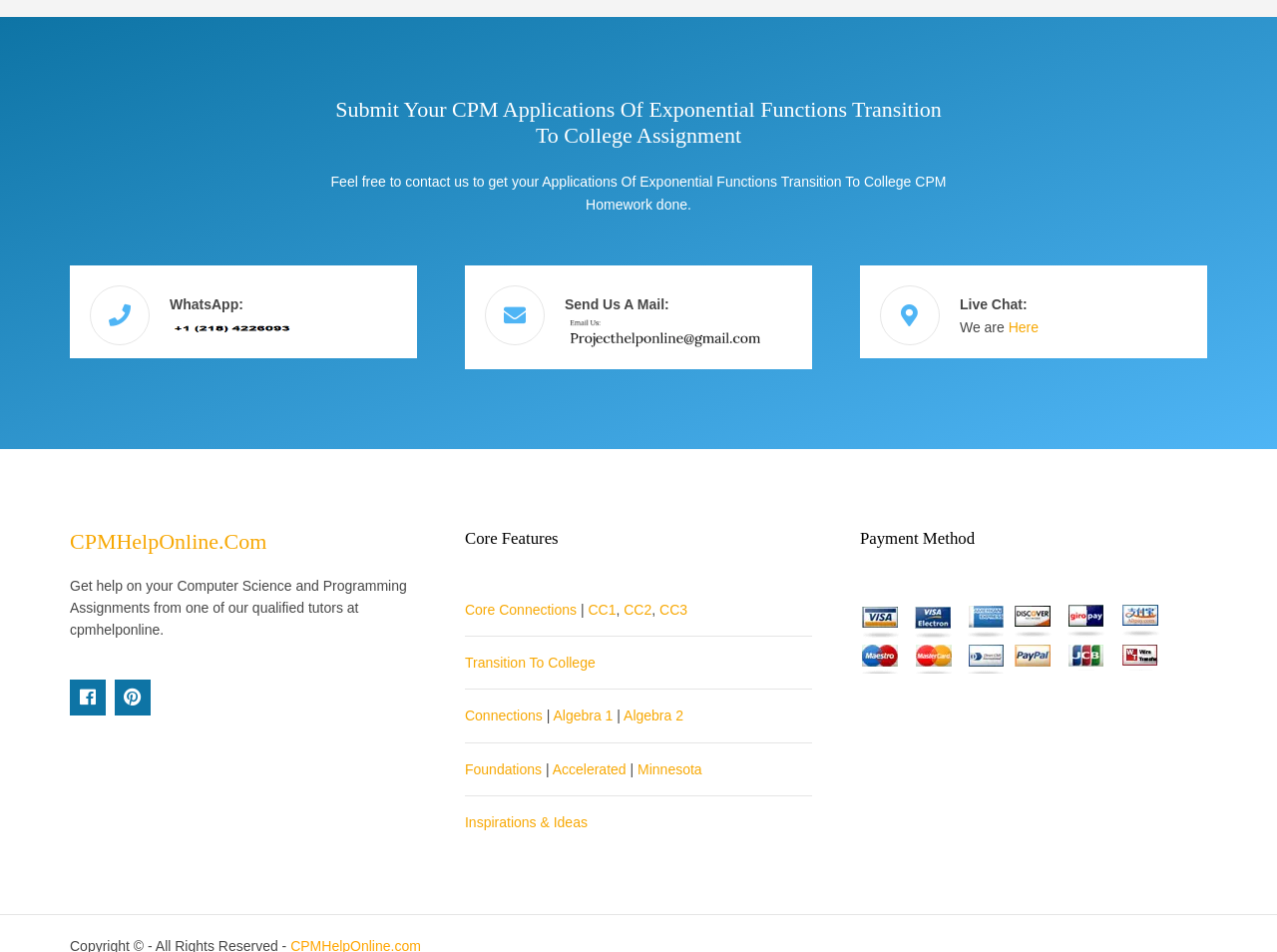How can I contact the website's support? Please answer the question using a single word or phrase based on the image.

WhatsApp, email, or live chat